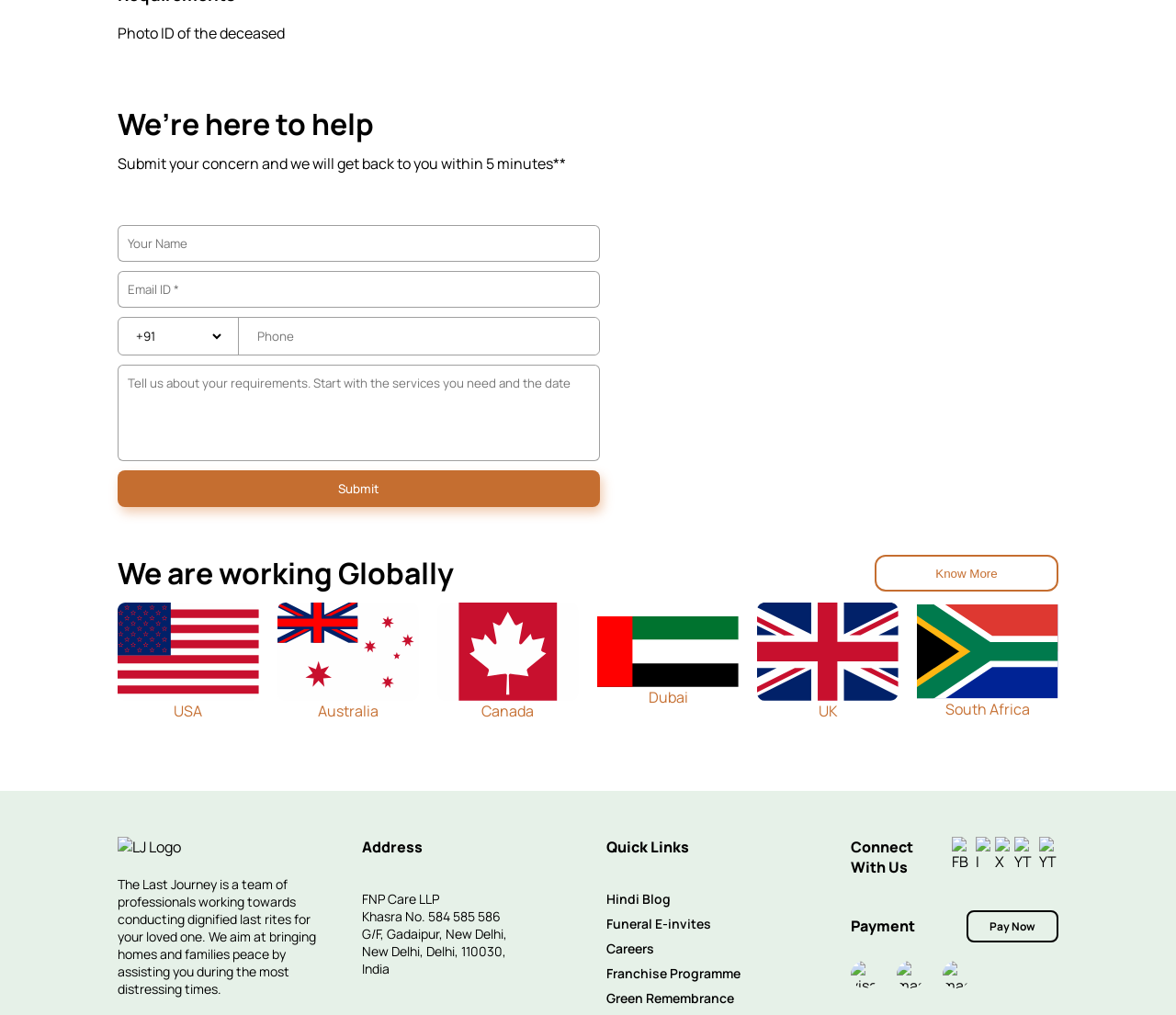What payment methods are accepted?
Based on the image, provide your answer in one word or phrase.

Visa, Master, Maestro